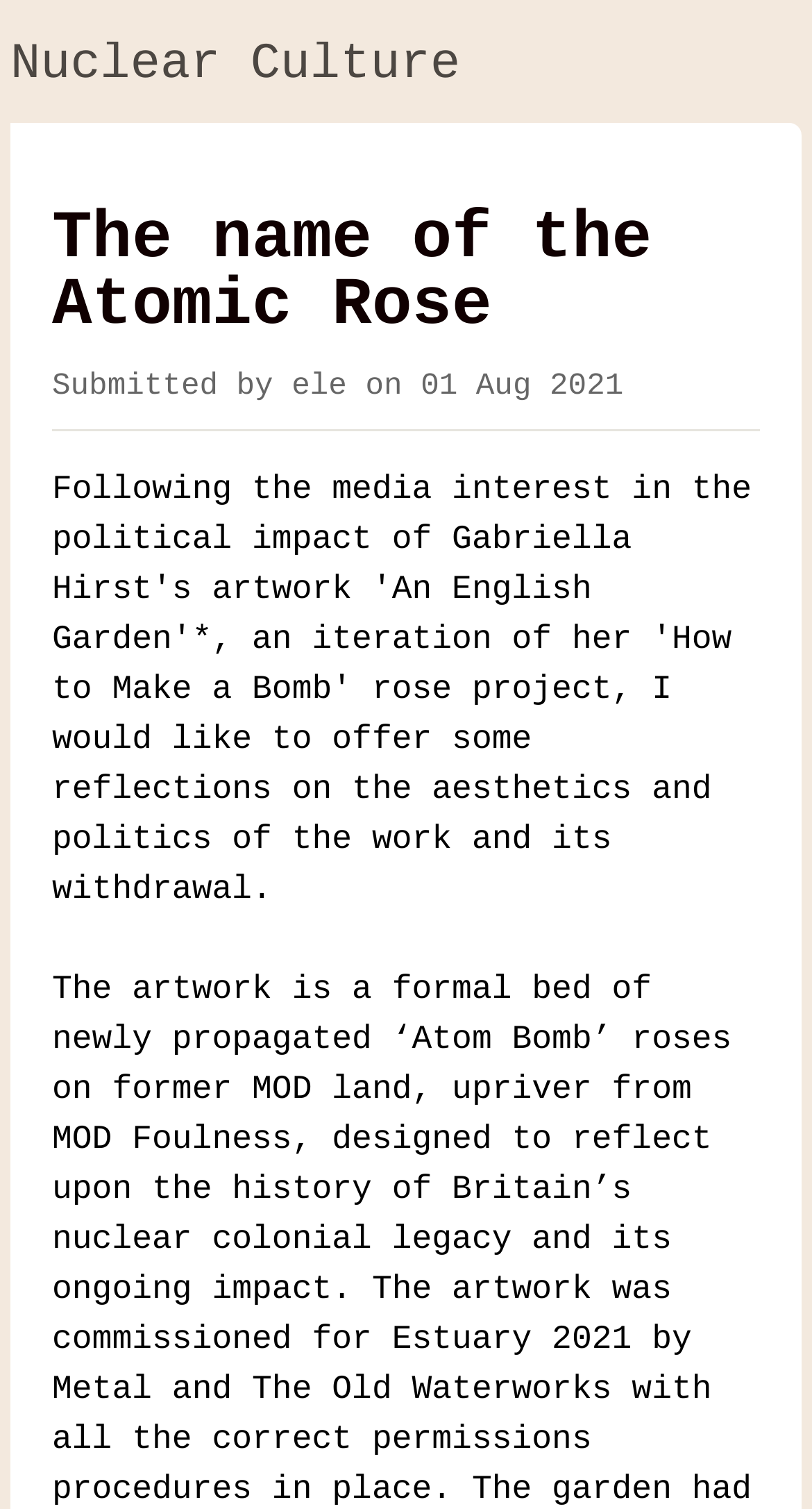Identify the bounding box coordinates for the UI element described as: "Skip to main content".

[0.254, 0.0, 0.746, 0.001]